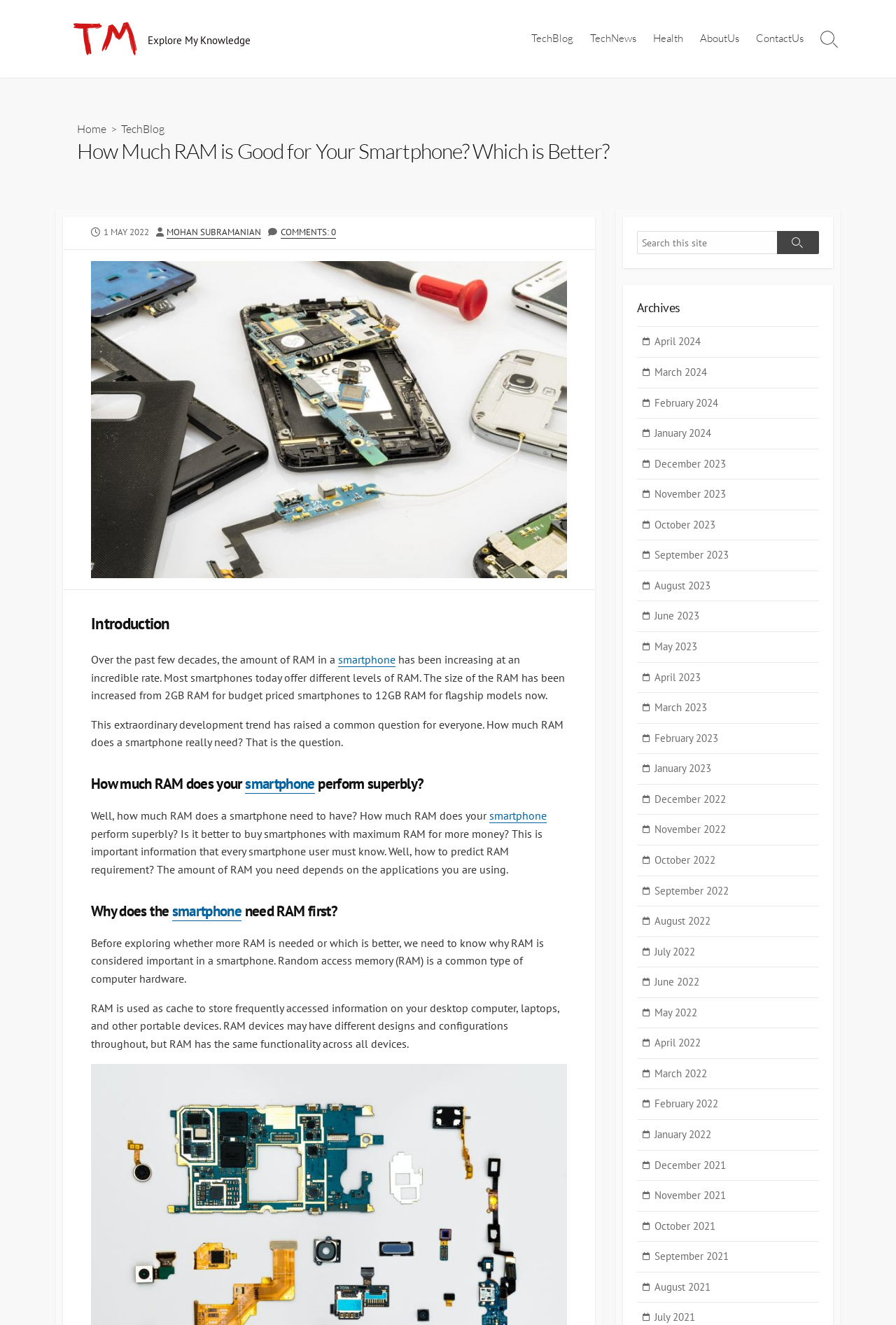Generate a comprehensive caption for the webpage you are viewing.

This webpage is about the importance of RAM in smartphones, with the title "How Much RAM is Good for Your Smartphone? Which is Better?" at the top. Below the title, there is a header menu with links to different sections of the website, including "TechBlog", "TechNews", "Health", "AboutUs", and "ContactUs". 

To the right of the header menu, there is a search toggle button. Below the header menu, there is a large image related to RAM and smartphones. 

The main content of the webpage is divided into several sections, each with a heading. The first section is an introduction, which discusses the increasing amount of RAM in smartphones over the past few decades. The text explains that most smartphones today offer different levels of RAM, ranging from 2GB to 12GB. 

The following sections discuss how much RAM a smartphone needs to perform well, why RAM is important in a smartphone, and how to predict RAM requirements. There are several links to the word "smartphone" throughout the text, which may lead to related articles or pages. 

At the bottom of the webpage, there is a footer section with information about the published date, author, and comments. There is also a section with links to archives, organized by month and year, from April 2024 to October 2021.